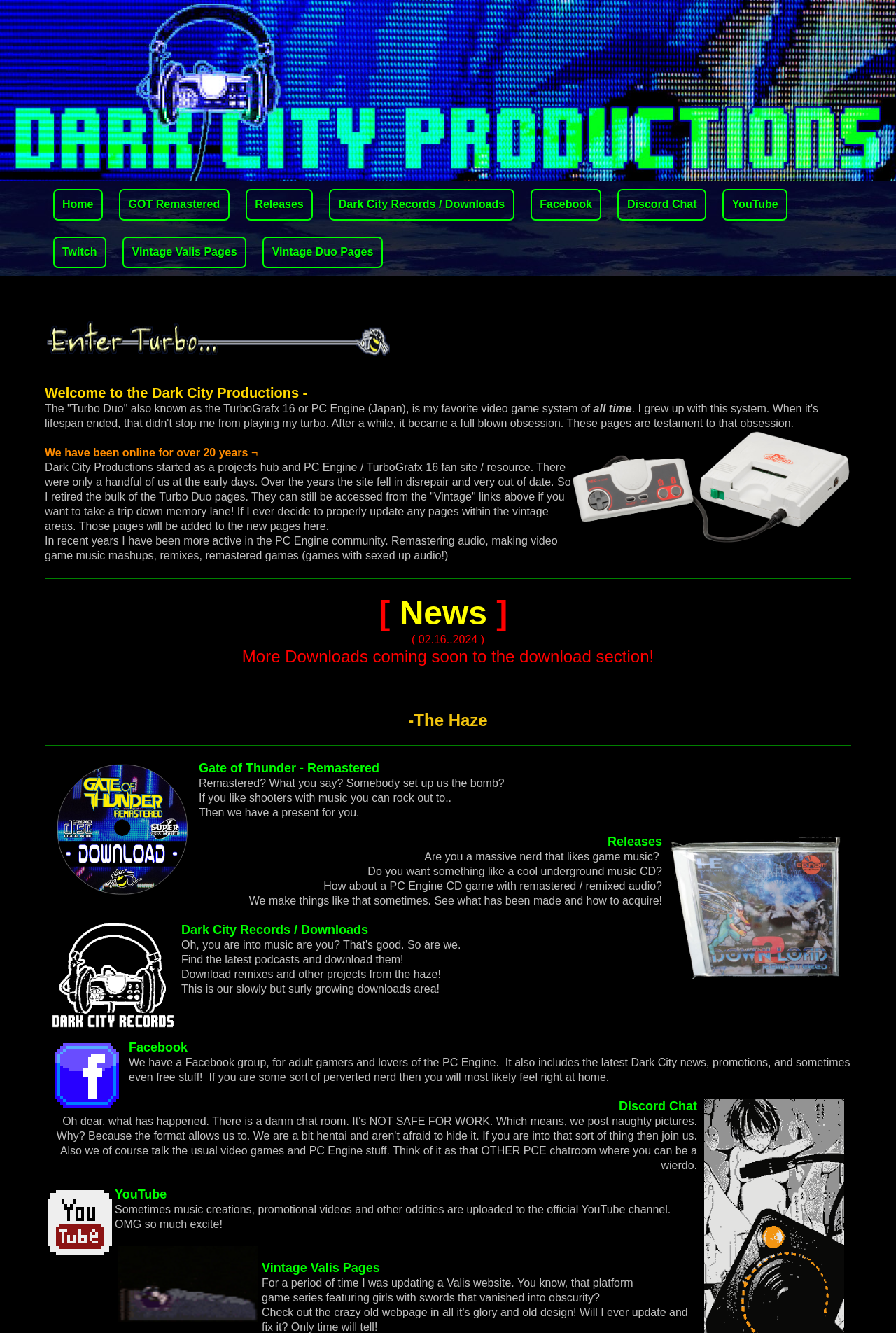Provide the bounding box coordinates of the HTML element described as: "Leave a Comment". The bounding box coordinates should be four float numbers between 0 and 1, i.e., [left, top, right, bottom].

None